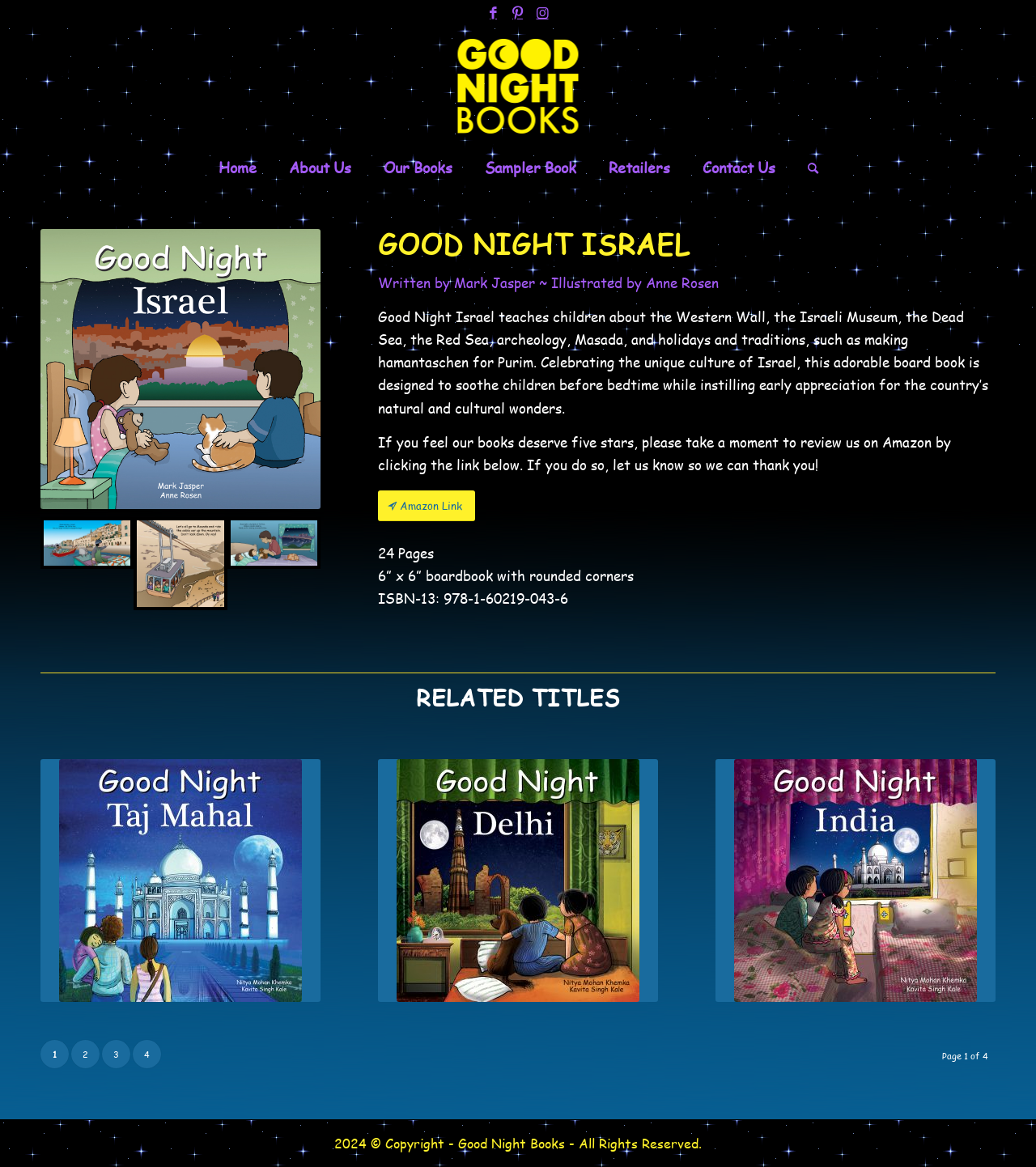What is the name of the book?
Analyze the screenshot and provide a detailed answer to the question.

The name of the book can be found in the heading 'GOOD NIGHT ISRAEL' and also in the link 'Good Night Books' which is a menu item.